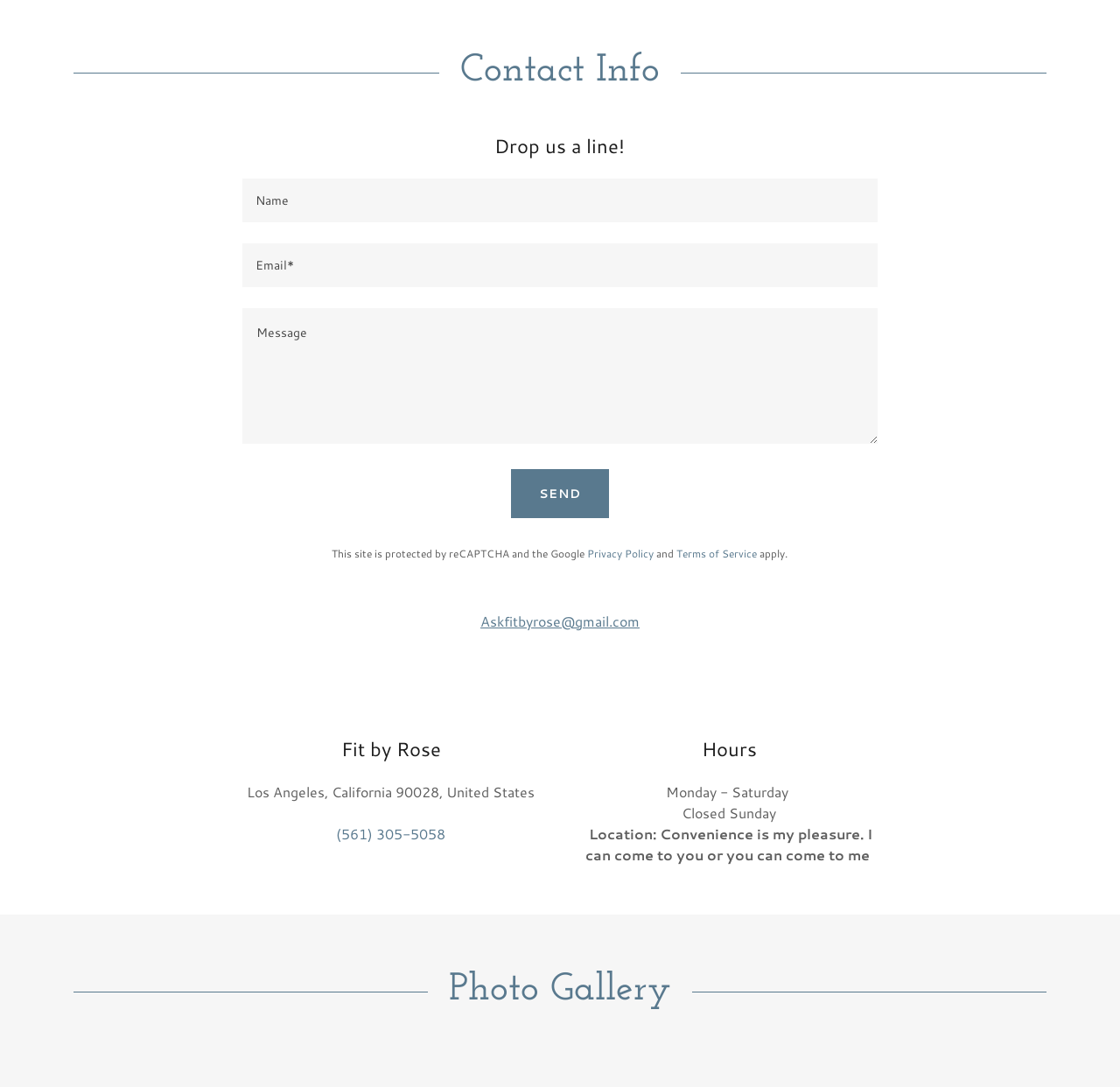What is the business name?
Look at the image and respond with a one-word or short-phrase answer.

Fit by Rose